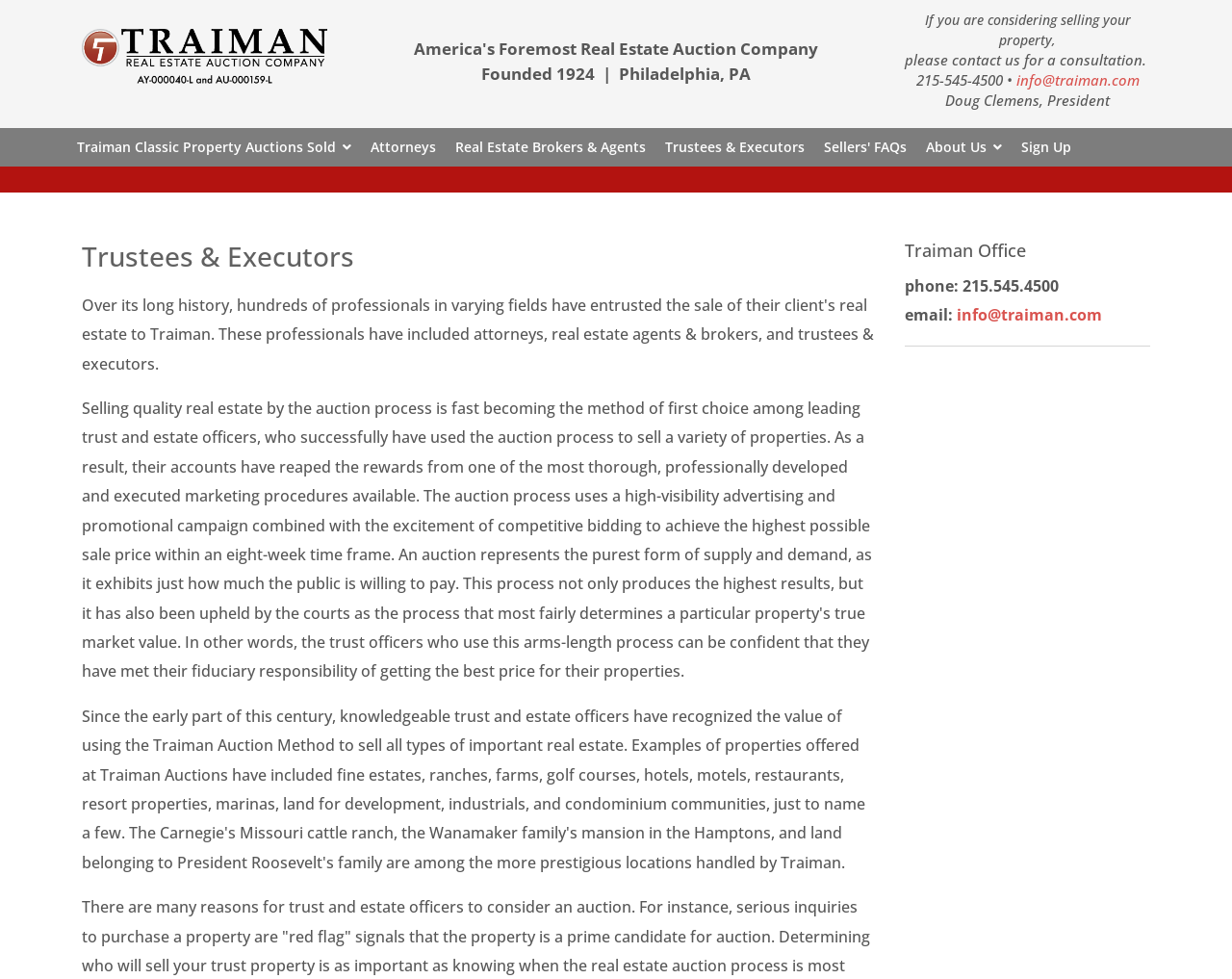Using the information in the image, give a detailed answer to the following question: What is the purpose of the 'Sellers' FAQs' link?

I inferred the purpose of the link by its name, 'Sellers' FAQs', which suggests that it provides answers to frequently asked questions from sellers.